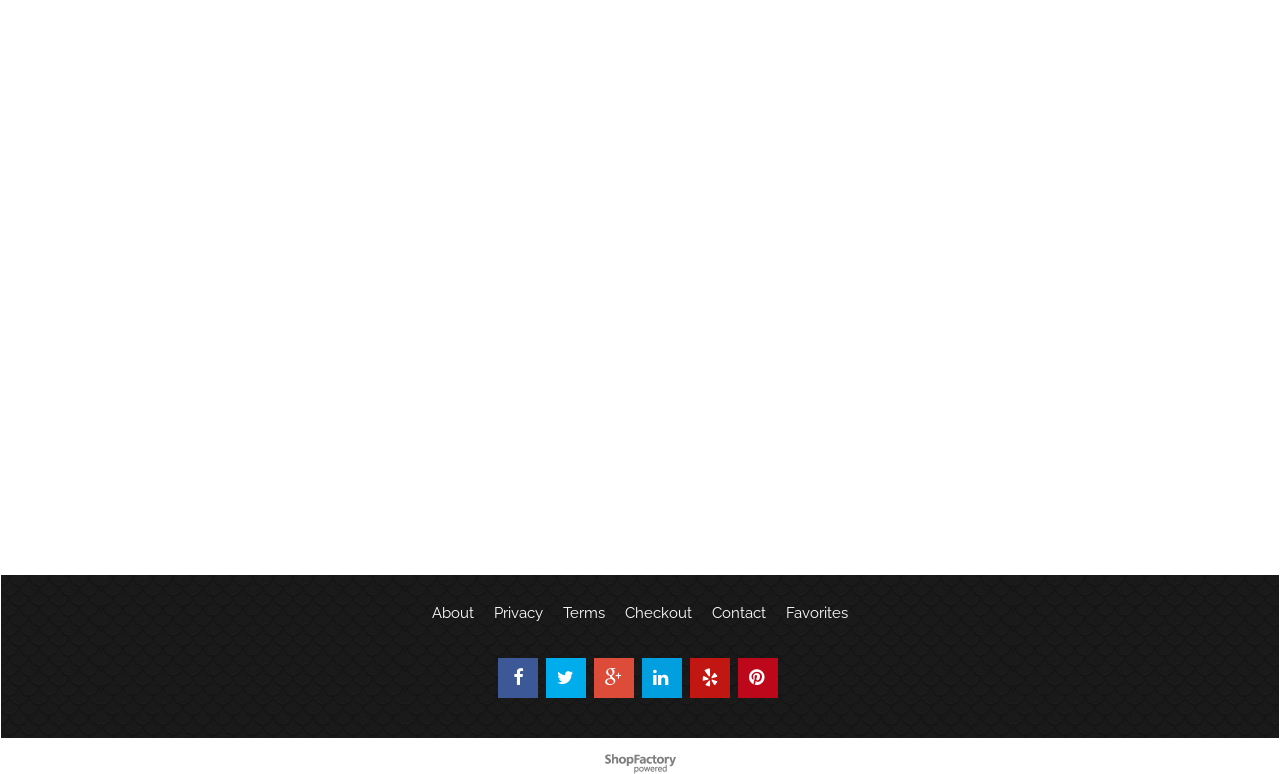Identify the bounding box coordinates for the region of the element that should be clicked to carry out the instruction: "Read album review of The Killers - Imploding the Mirage". The bounding box coordinates should be four float numbers between 0 and 1, i.e., [left, top, right, bottom].

None